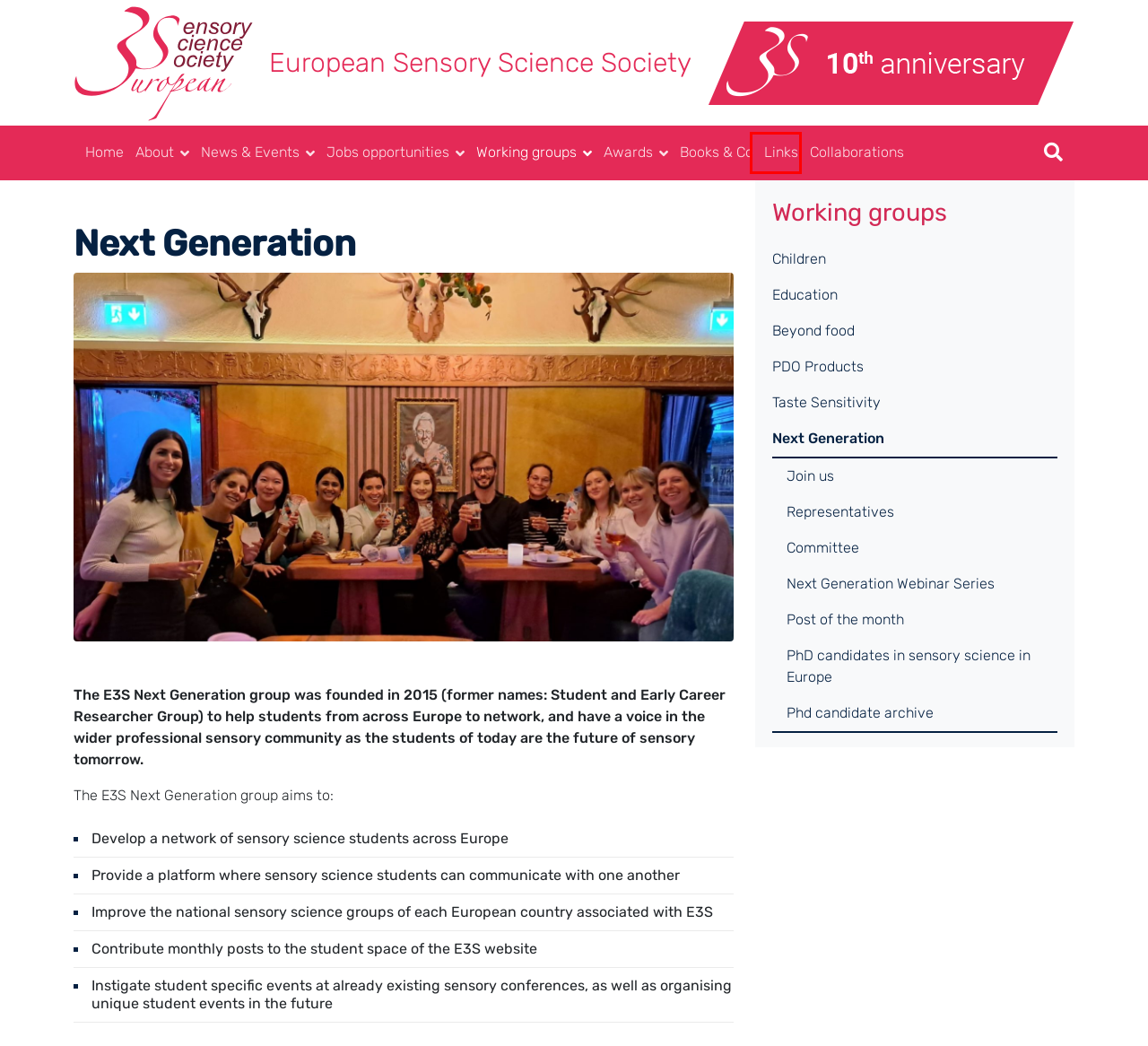You are looking at a screenshot of a webpage with a red bounding box around an element. Determine the best matching webpage description for the new webpage resulting from clicking the element in the red bounding box. Here are the descriptions:
A. Education – E3S
B. Phd candidate archive – E3S
C. Student Award – E3S
D. PhD candidates in sensory science in Europe – E3S
E. Committee – E3S
F. PDO Products – E3S
G. Books & Co – E3S
H. Links – E3S

H